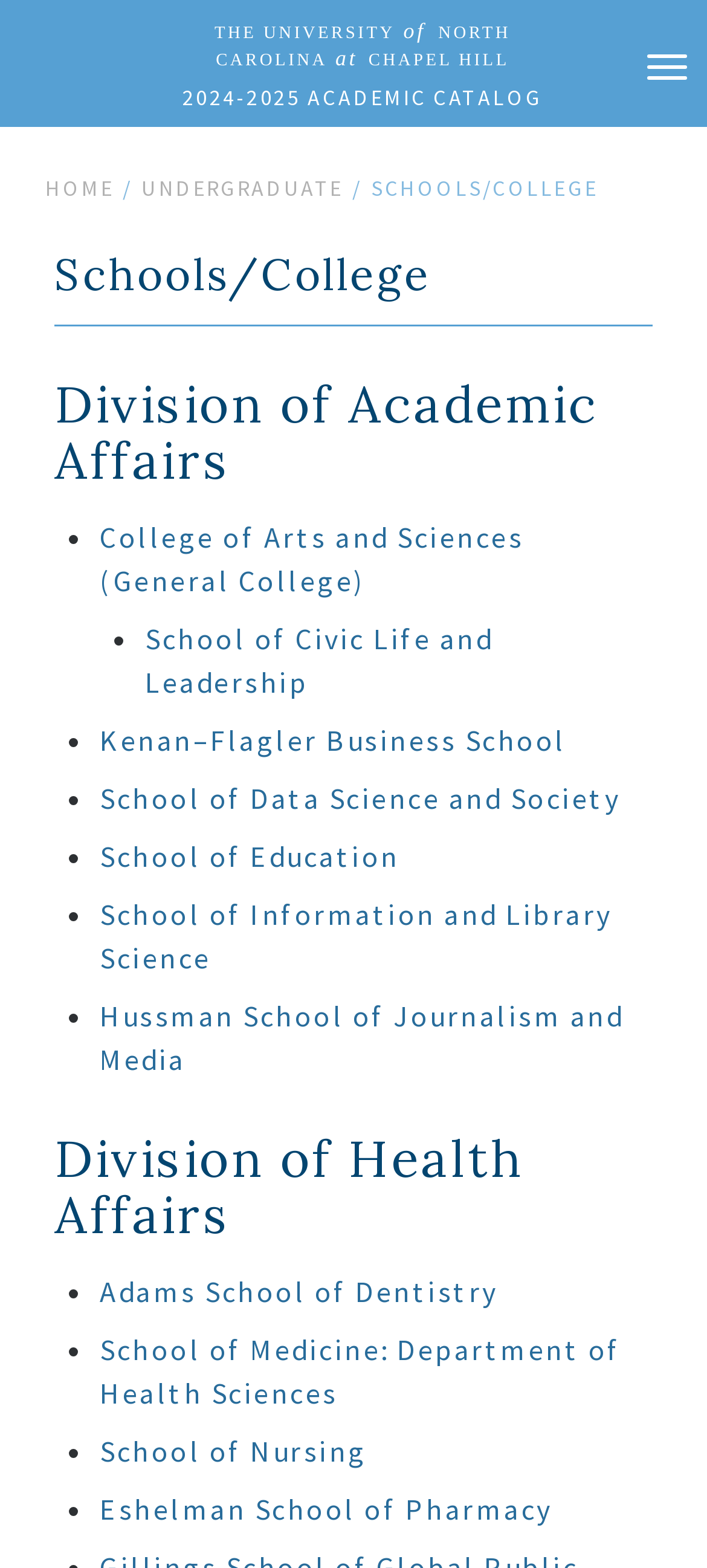Can you look at the image and give a comprehensive answer to the question:
What is the first school listed under the Division of Academic Affairs?

The first school listed under the Division of Academic Affairs can be found by looking at the list of links under the heading 'Division of Academic Affairs'. The first link is 'College of Arts and Sciences (General College)'.